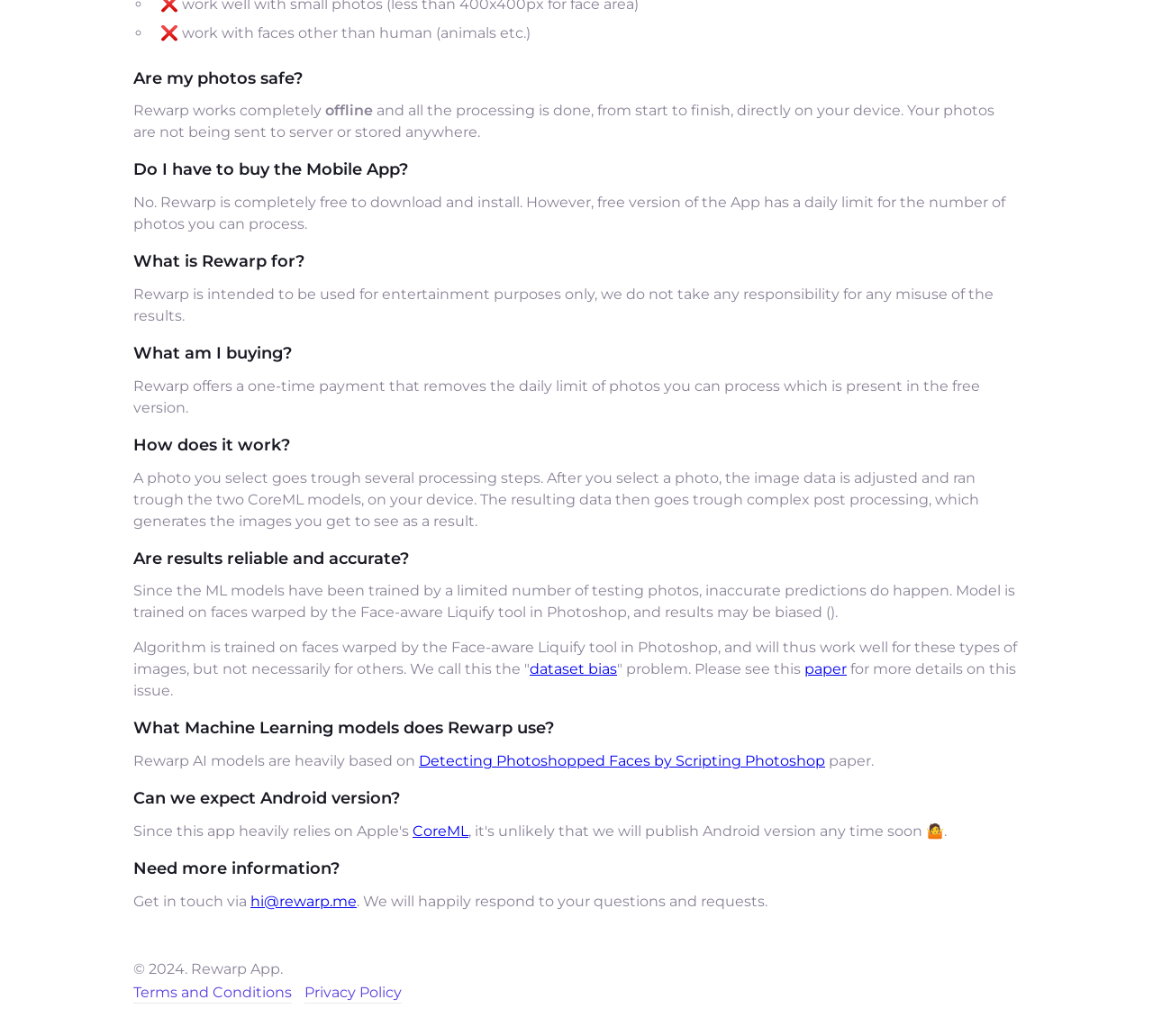Bounding box coordinates must be specified in the format (top-left x, top-left y, bottom-right x, bottom-right y). All values should be floating point numbers between 0 and 1. What are the bounding box coordinates of the UI element described as: (888) 809-3030

None